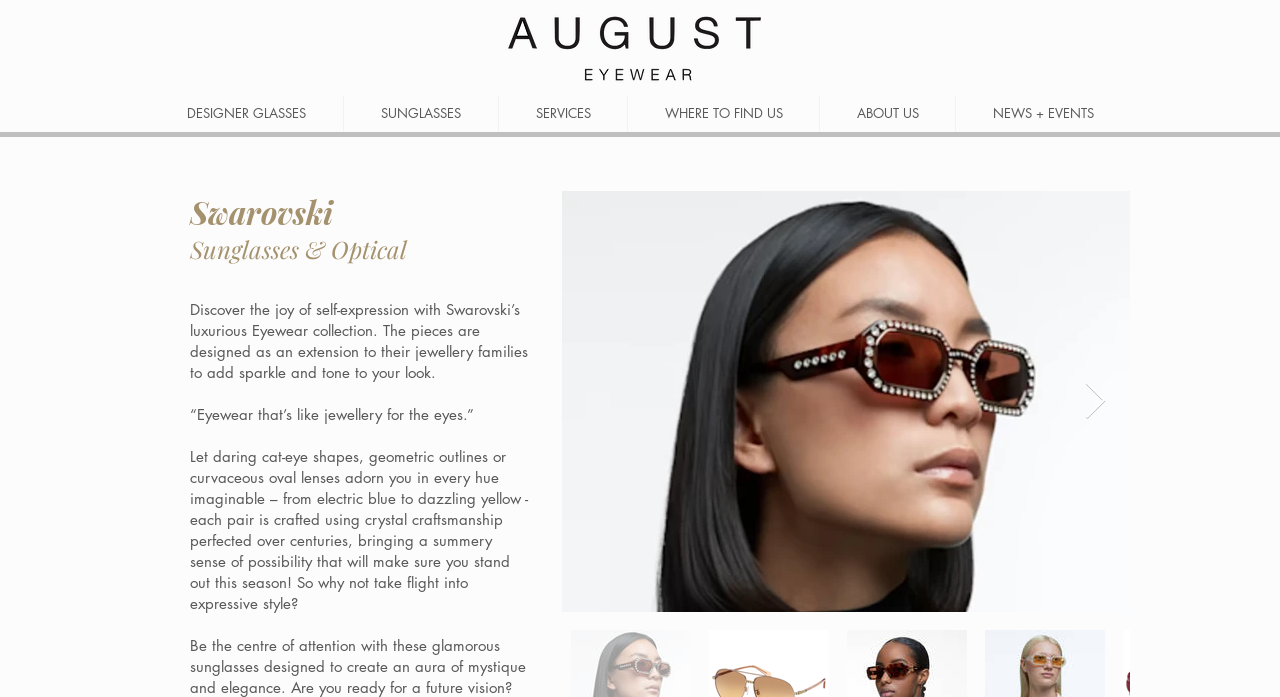Please provide a one-word or short phrase answer to the question:
What type of products are featured on this webpage?

Eyewear